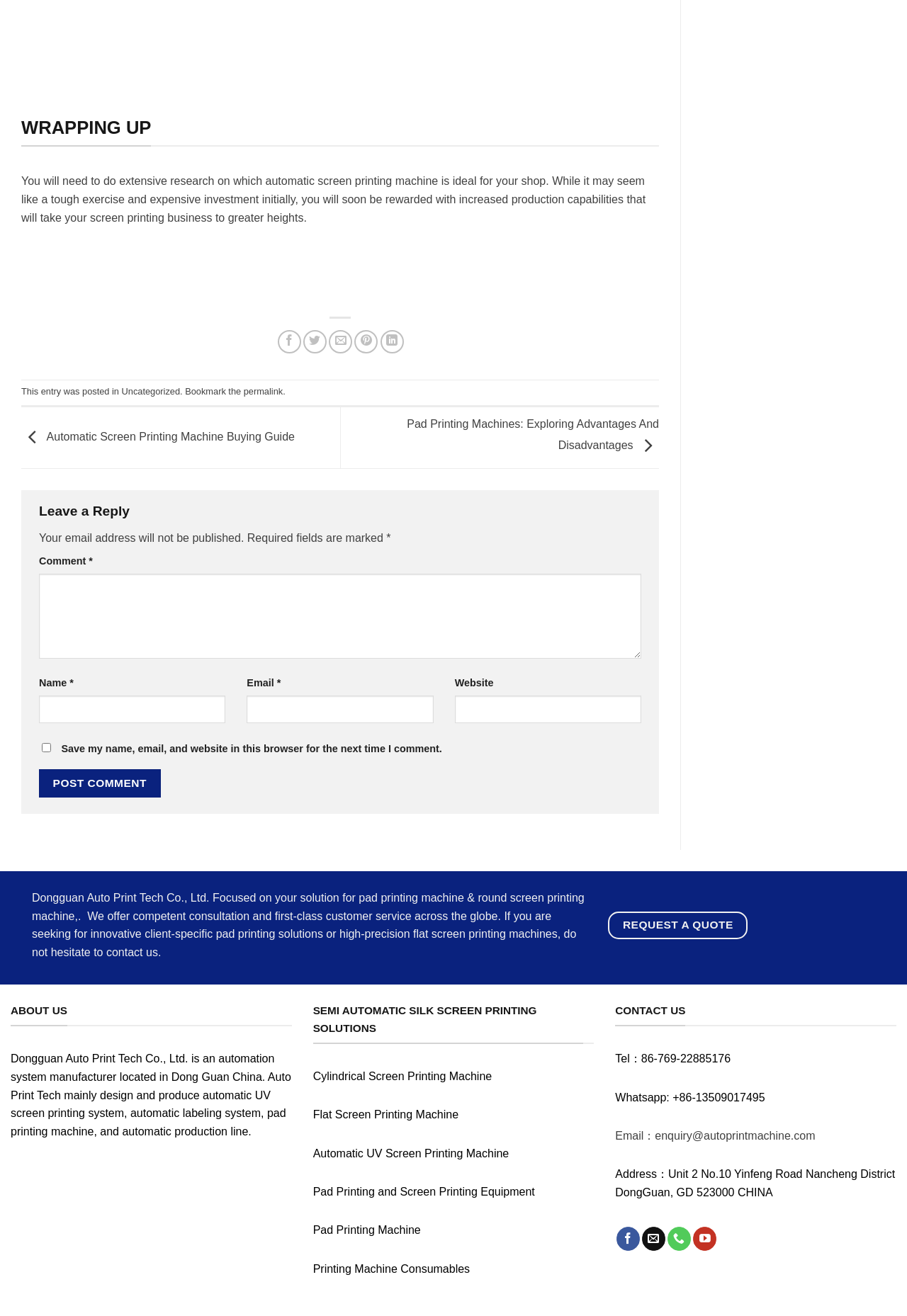Indicate the bounding box coordinates of the element that needs to be clicked to satisfy the following instruction: "Request a quote". The coordinates should be four float numbers between 0 and 1, i.e., [left, top, right, bottom].

[0.687, 0.698, 0.808, 0.707]